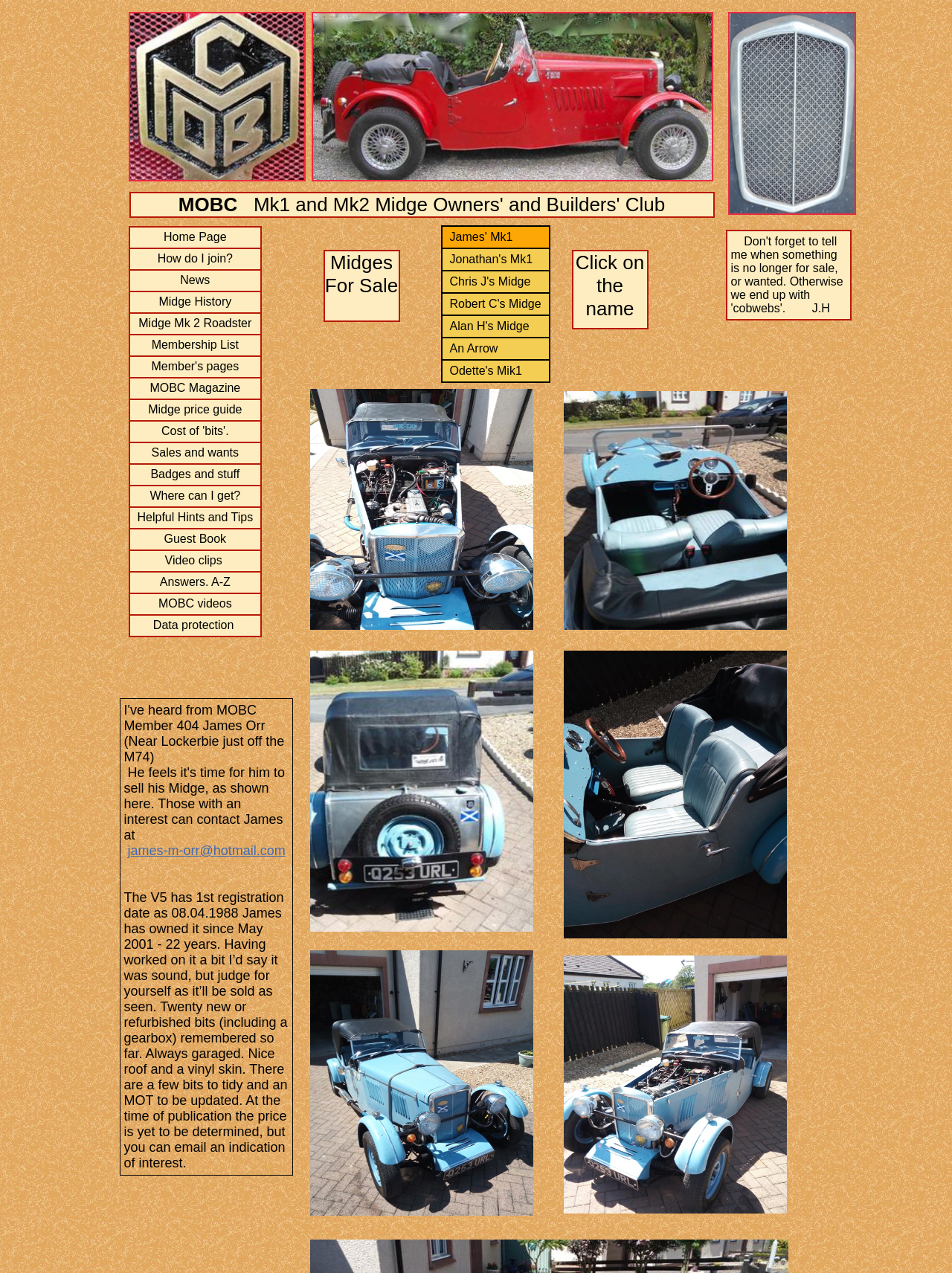How many images are in the third row?
Using the visual information, reply with a single word or short phrase.

4